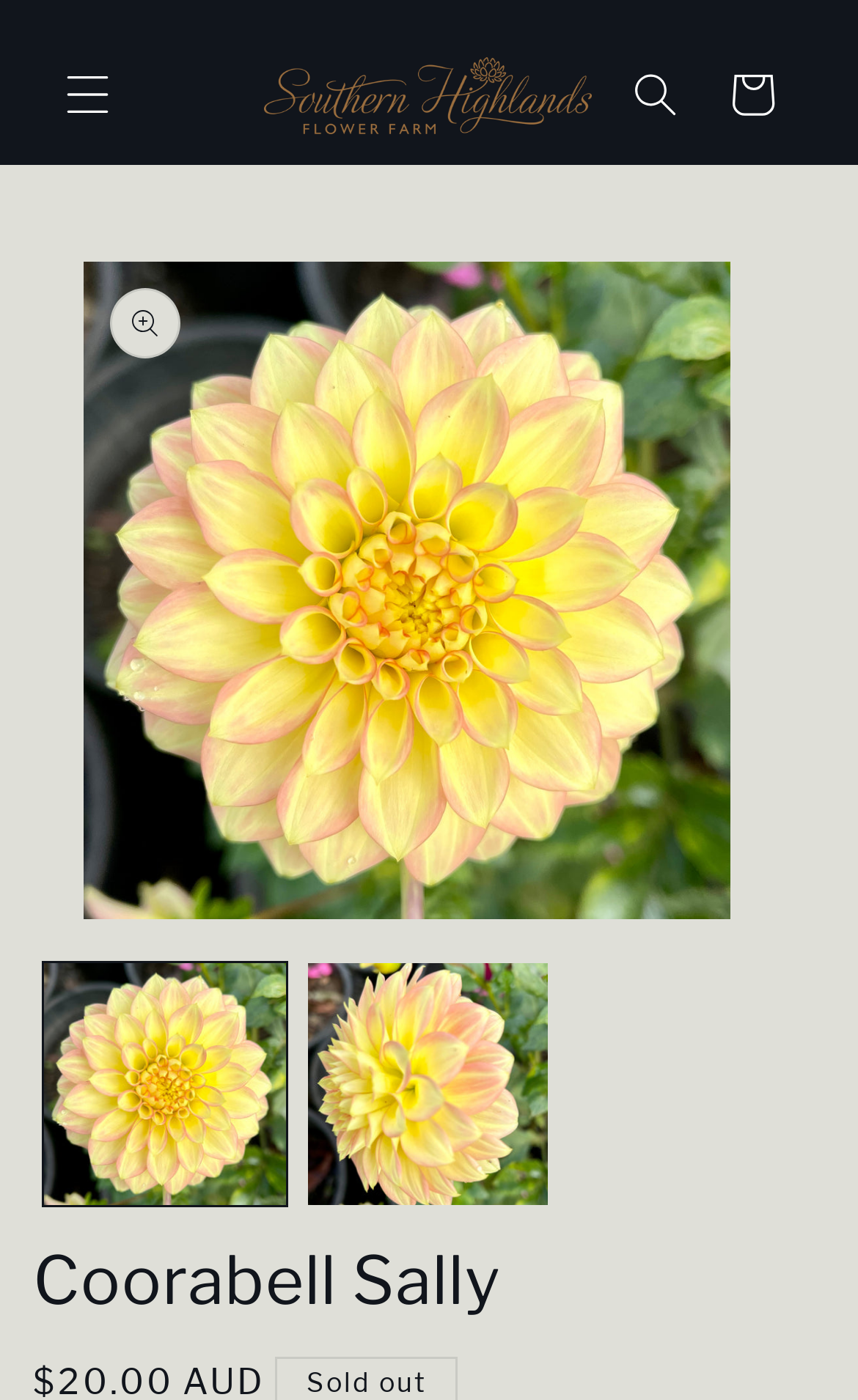Please specify the bounding box coordinates in the format (top-left x, top-left y, bottom-right x, bottom-right y), with all values as floating point numbers between 0 and 1. Identify the bounding box of the UI element described by: HOME

None